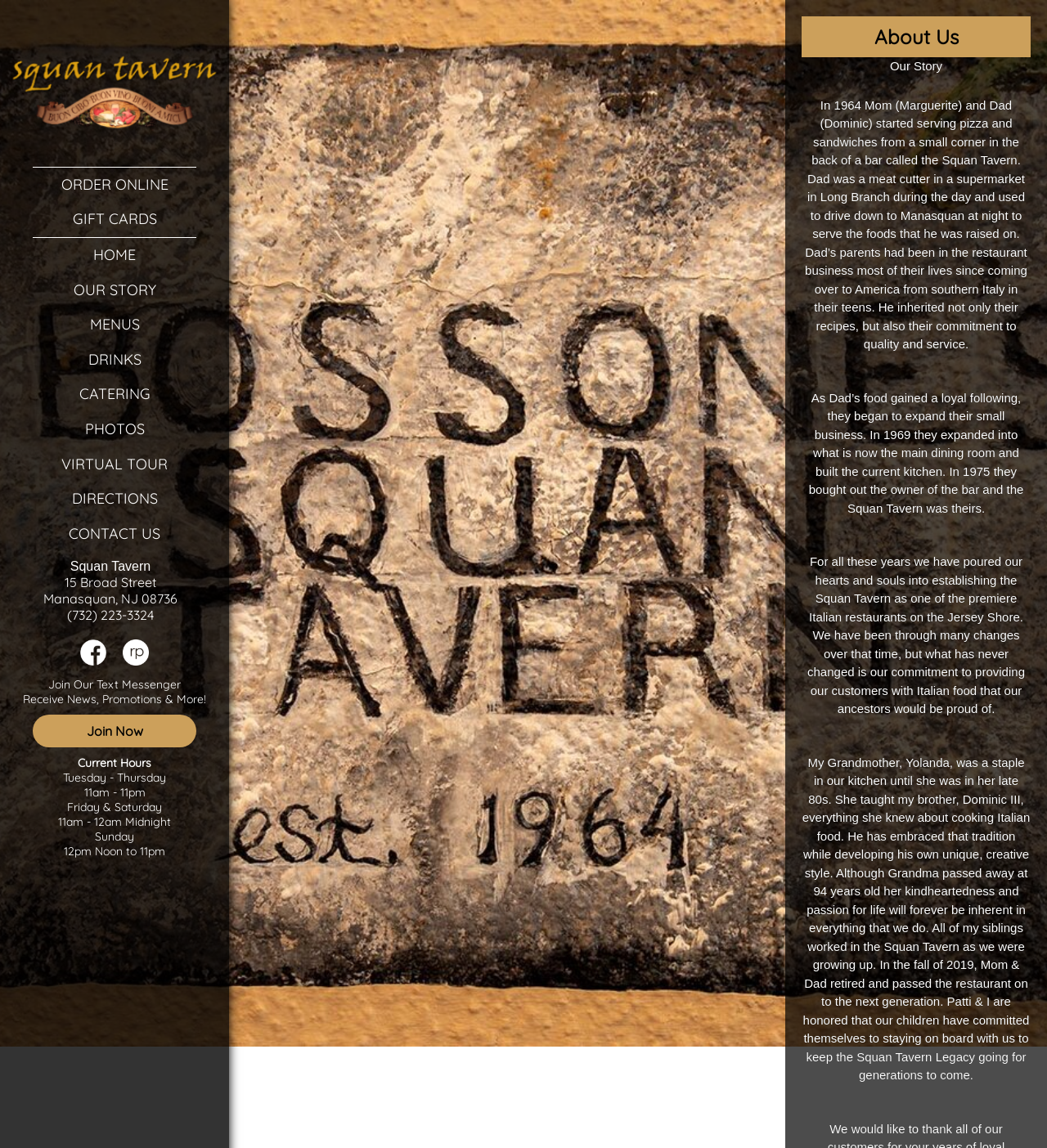Please identify the bounding box coordinates of the element I need to click to follow this instruction: "Visit Facebook page".

[0.077, 0.57, 0.102, 0.582]